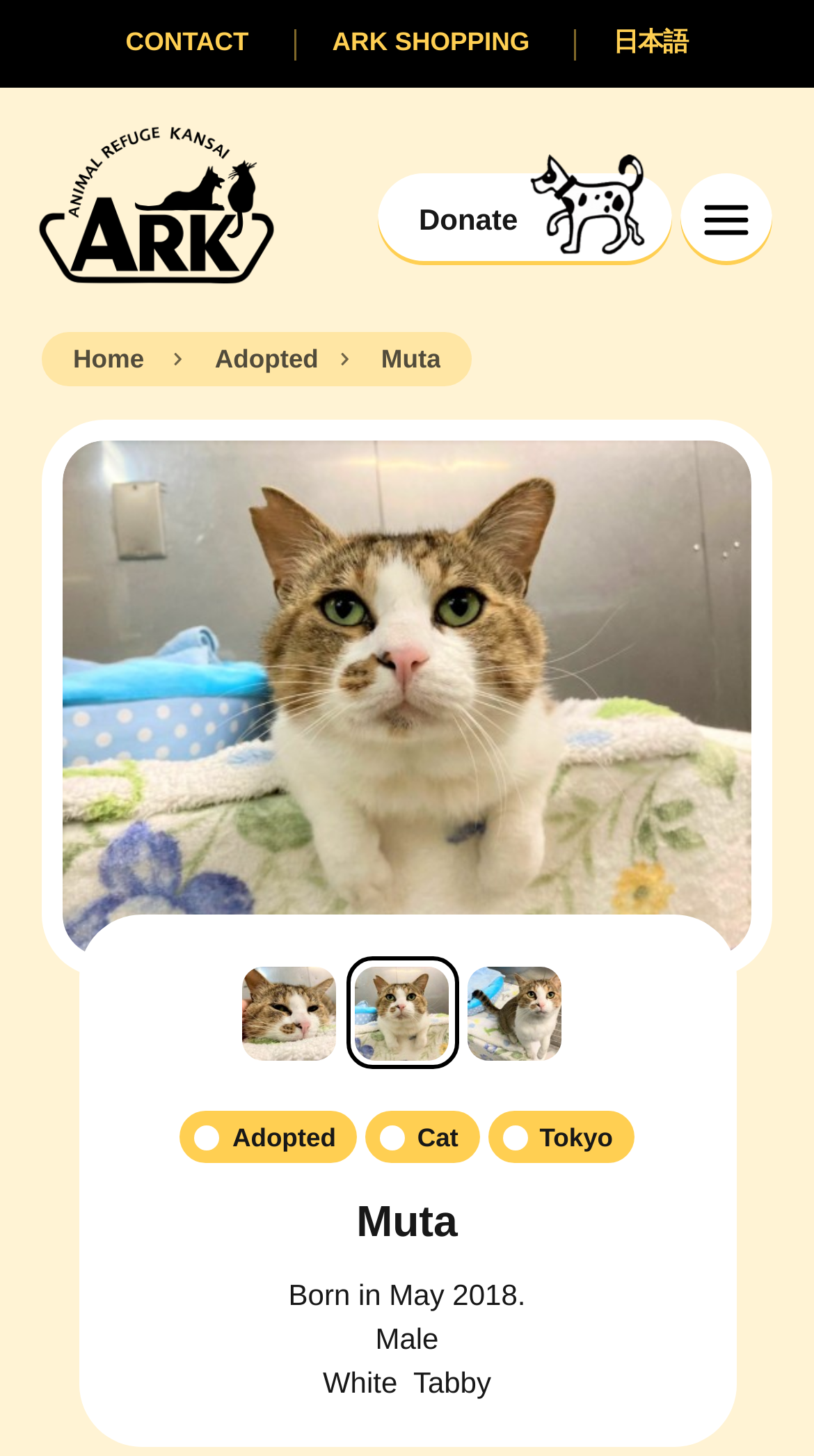Please answer the following question using a single word or phrase: 
Where is Muta from?

Tokyo